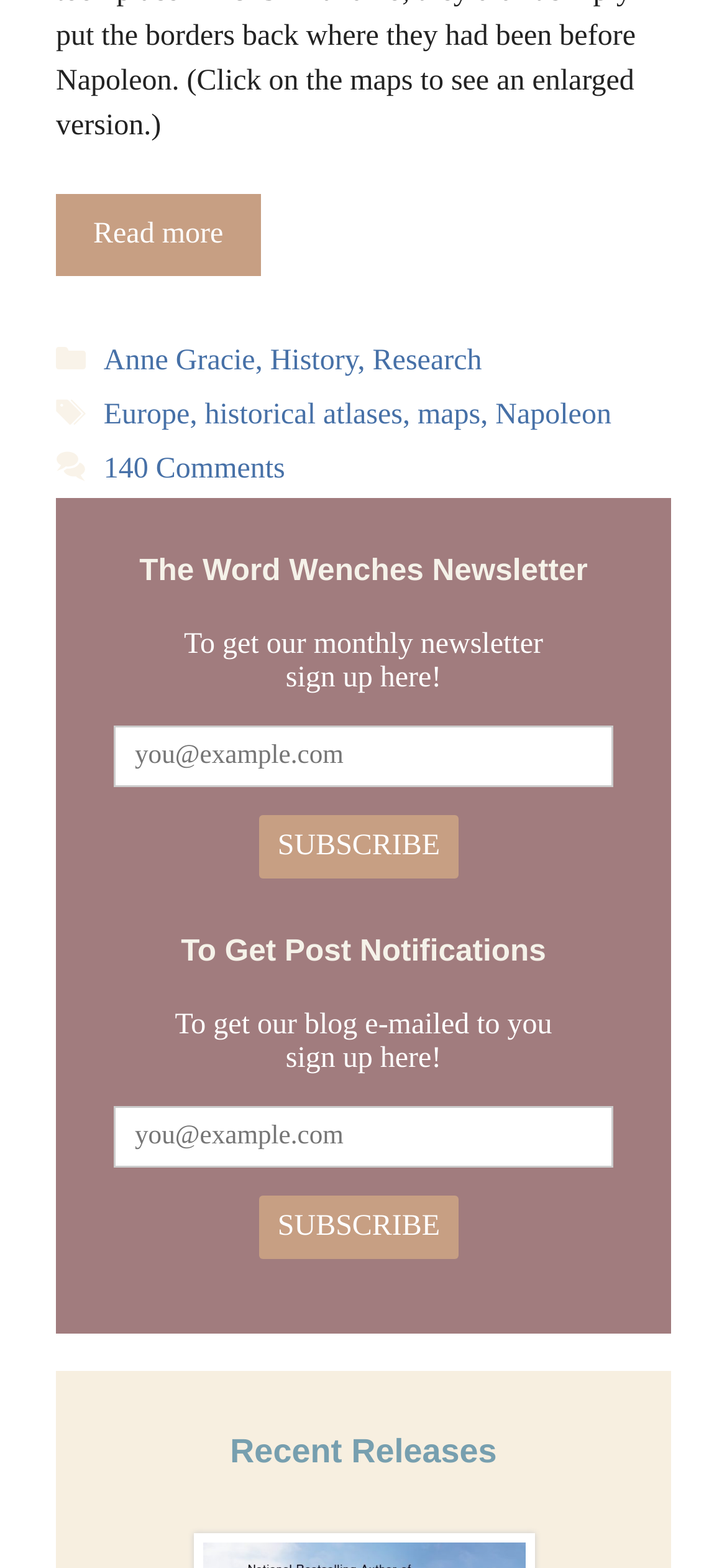Determine the bounding box coordinates for the region that must be clicked to execute the following instruction: "Get post notifications".

[0.356, 0.763, 0.631, 0.803]